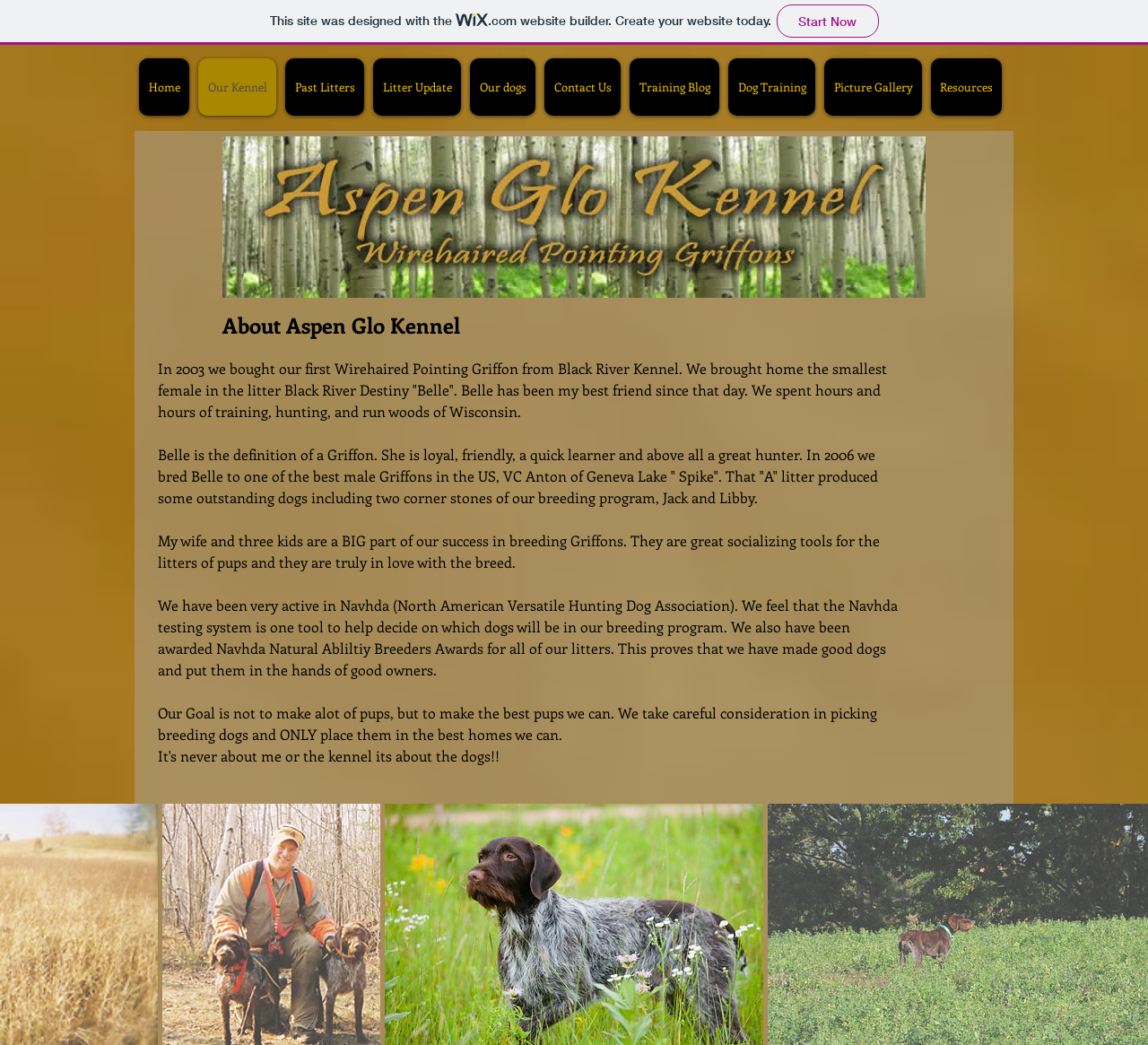Can you specify the bounding box coordinates for the region that should be clicked to fulfill this instruction: "Learn about 'Past Litters'".

[0.248, 0.056, 0.317, 0.111]